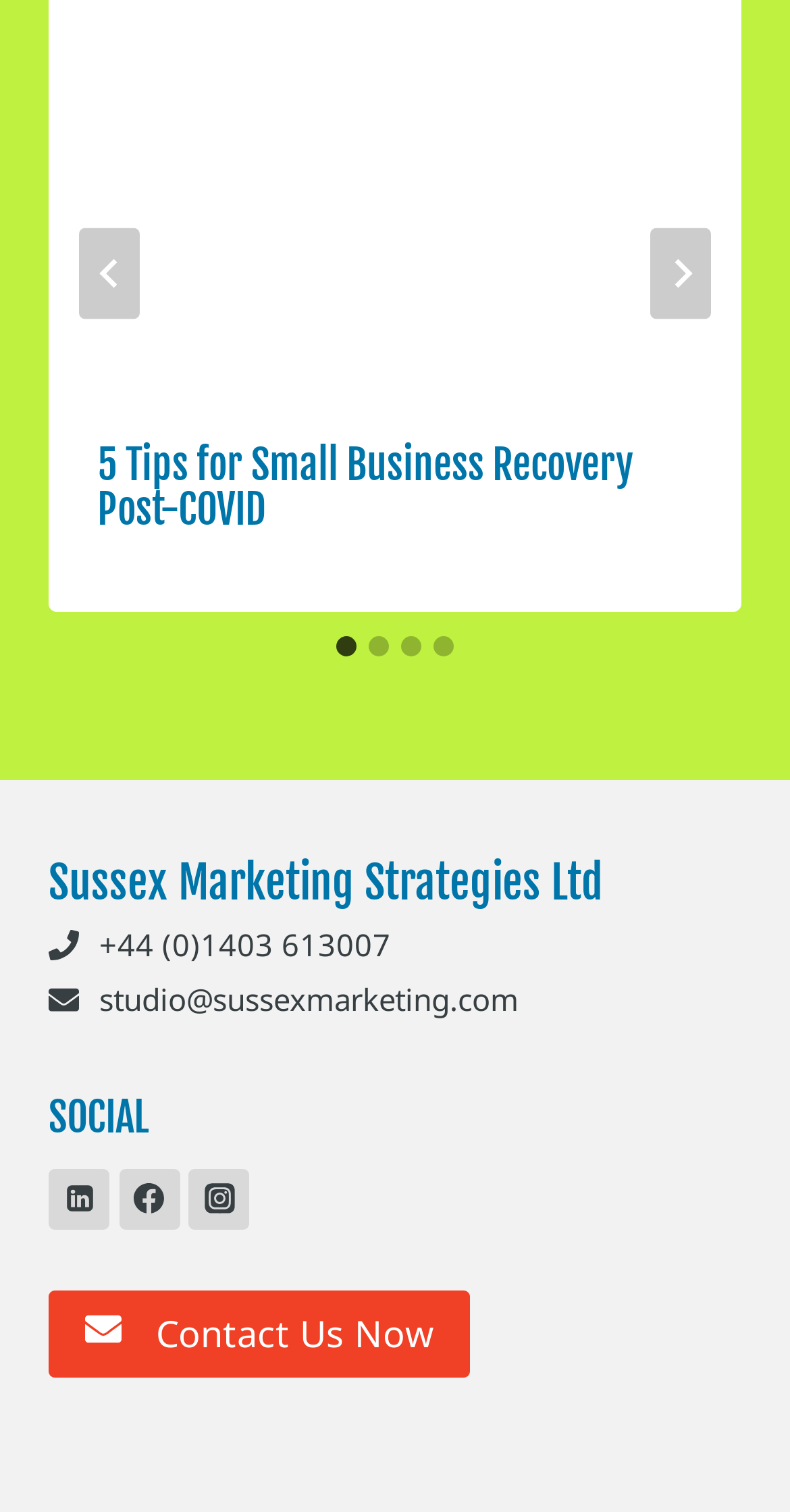Can you pinpoint the bounding box coordinates for the clickable element required for this instruction: "Visit Linkedin page"? The coordinates should be four float numbers between 0 and 1, i.e., [left, top, right, bottom].

[0.062, 0.772, 0.138, 0.813]